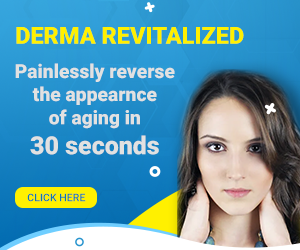Utilize the details in the image to thoroughly answer the following question: What is the woman in the image touching?

The woman in the foreground of the image is gently touching her neck, which suggests a focus on rejuvenation and self-care, implying that the product is related to skincare and anti-aging.